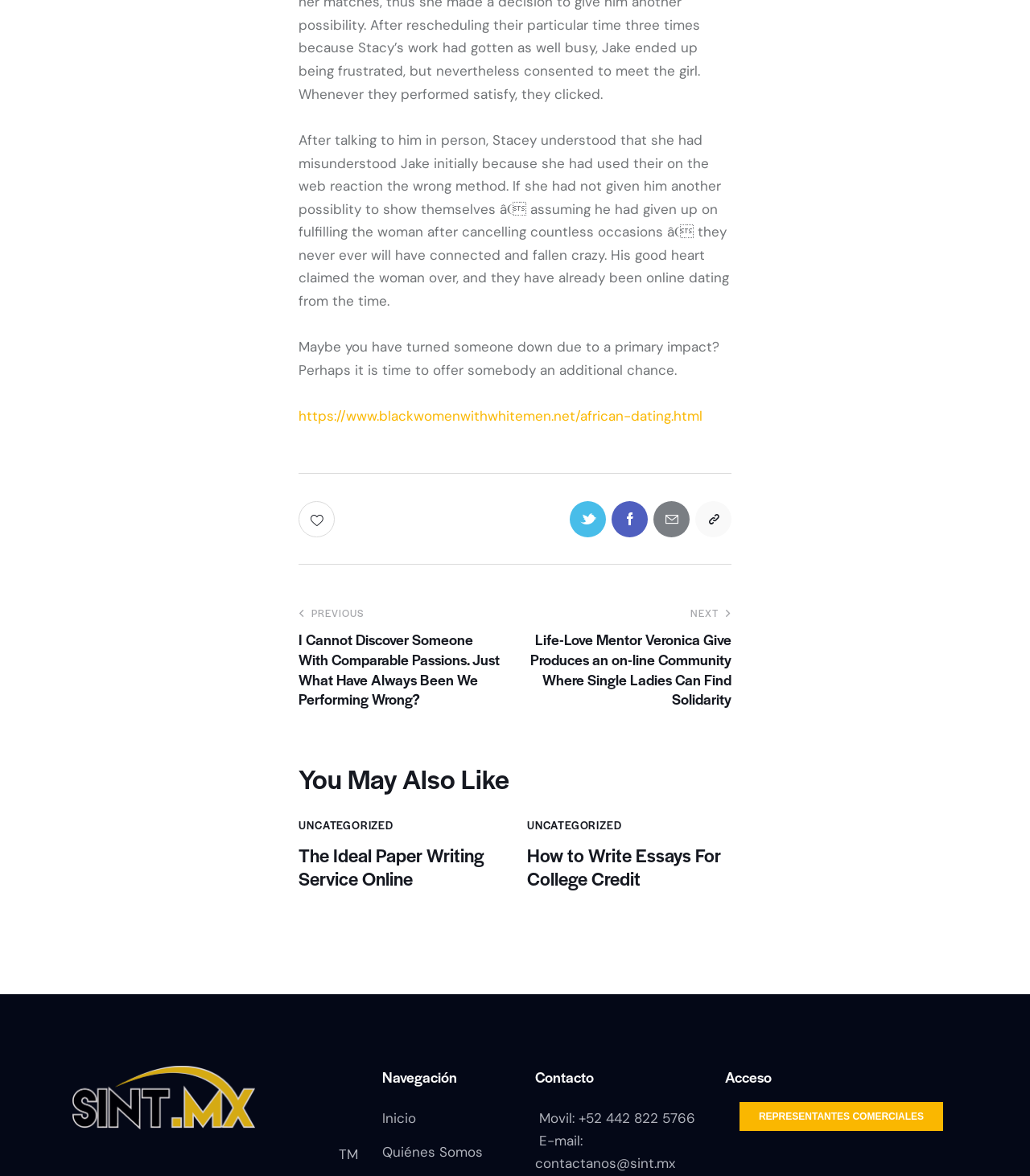What is the domain of the website?
Using the image as a reference, answer with just one word or a short phrase.

sint.mx